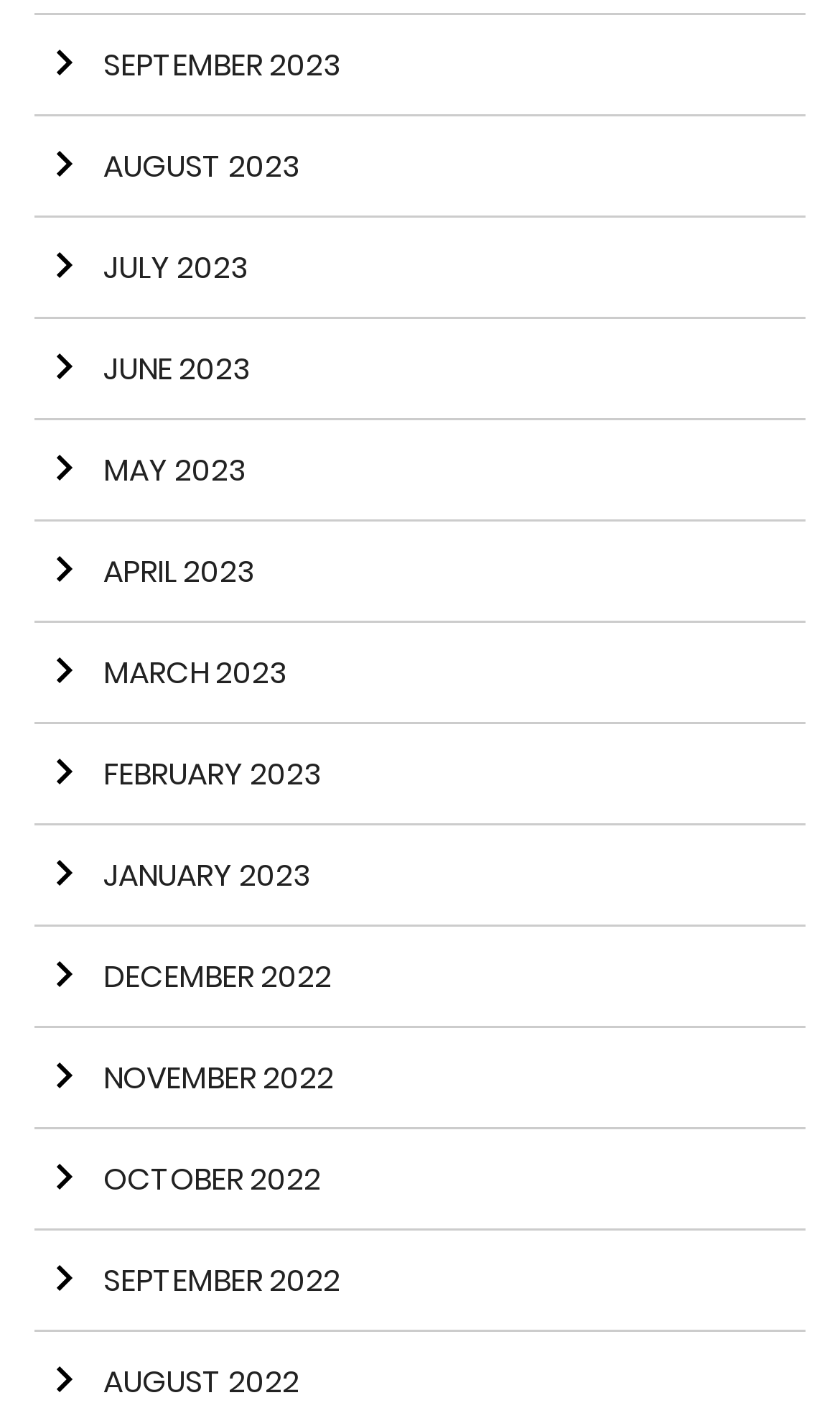What is the vertical position of the link 'Arrow right JULY 2023'?
Based on the image, answer the question with as much detail as possible.

By comparing the y1 and y2 coordinates of the link elements, I determined that the link 'Arrow right JULY 2023' is located at the third position from the top of the webpage.